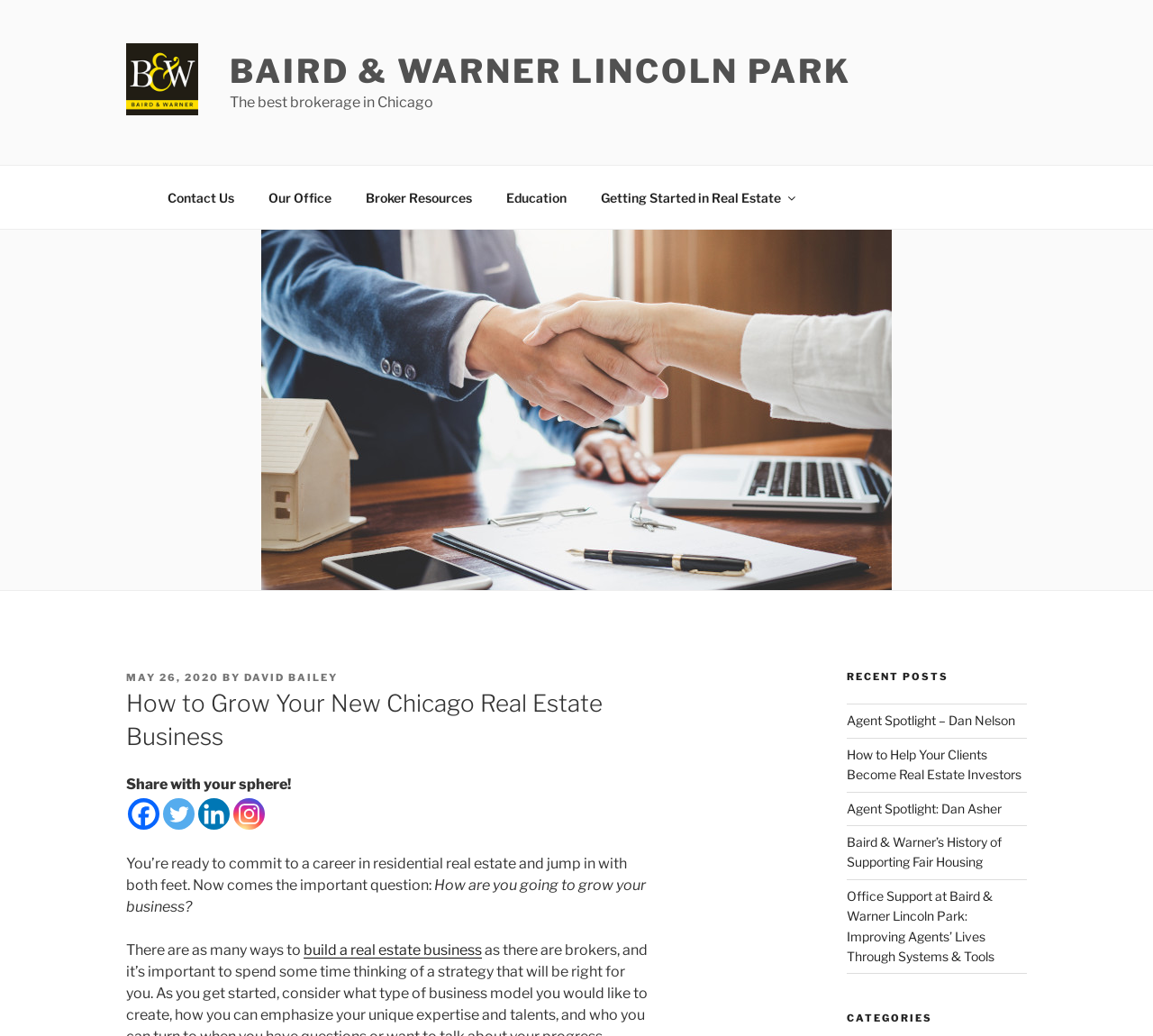For the following element description, predict the bounding box coordinates in the format (top-left x, top-left y, bottom-right x, bottom-right y). All values should be floating point numbers between 0 and 1. Description: Education

[0.425, 0.169, 0.505, 0.212]